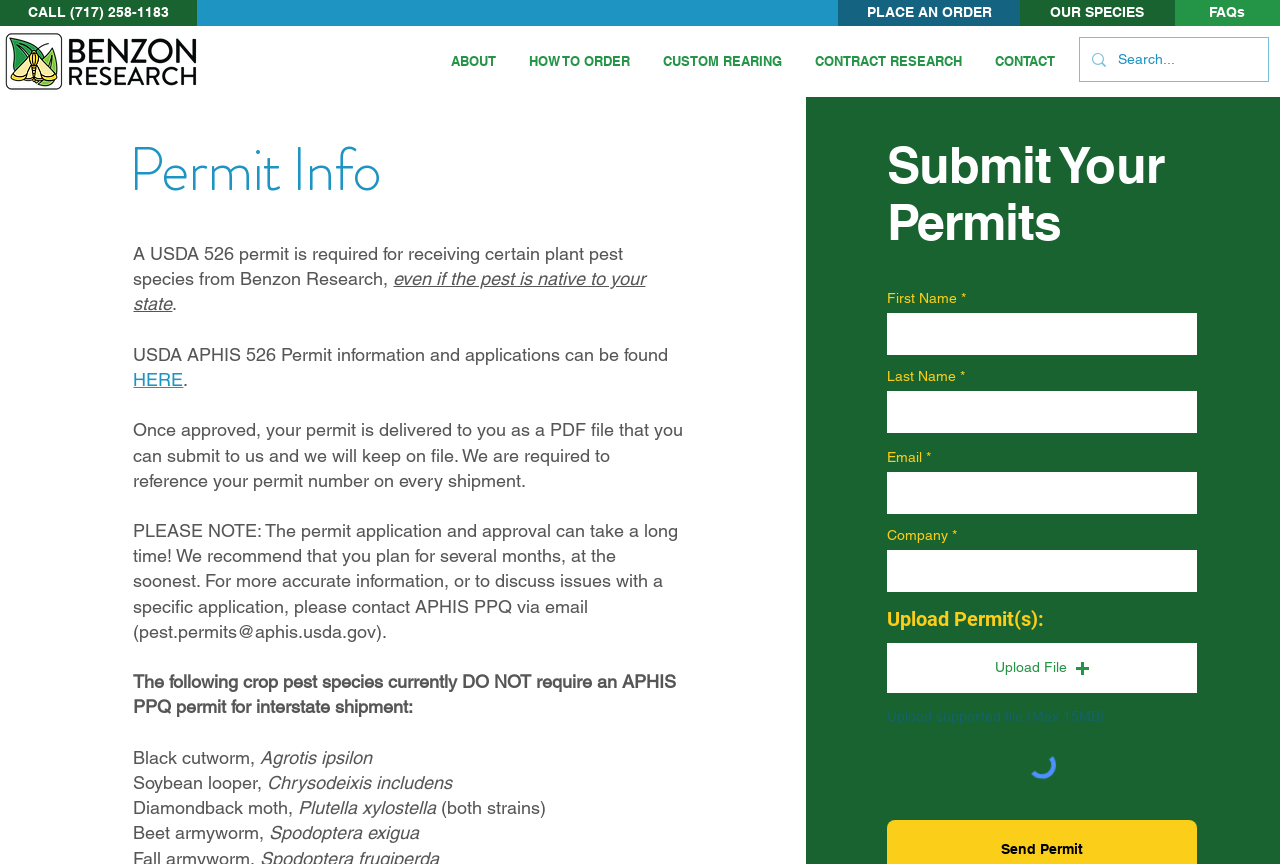Based on what you see in the screenshot, provide a thorough answer to this question: What is the format of the delivered permit?

According to the webpage, once approved, the permit is delivered to the user as a PDF file that can be submitted to Benzon Research and kept on file.